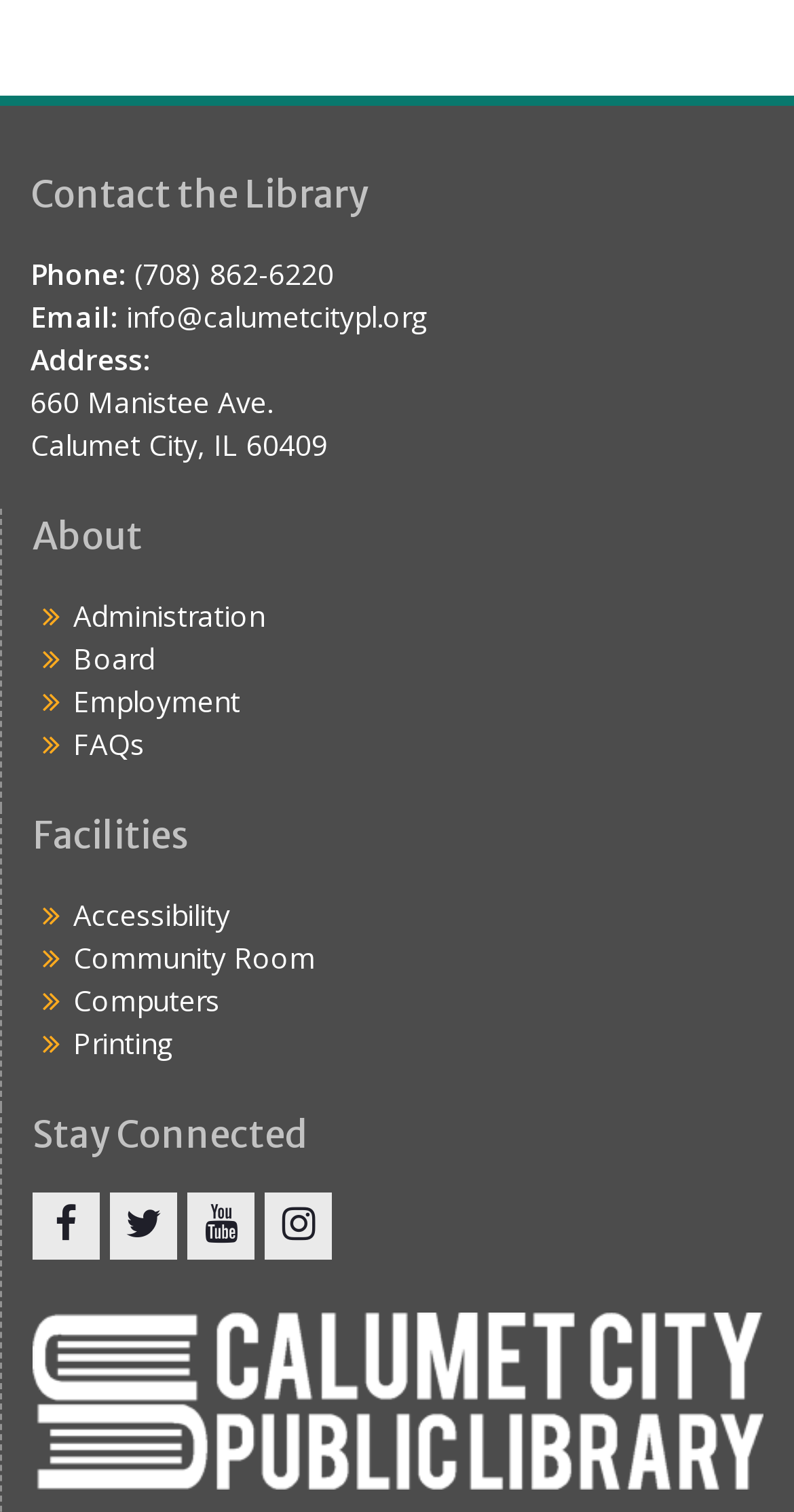Please specify the bounding box coordinates of the clickable region necessary for completing the following instruction: "Learn about the library administration". The coordinates must consist of four float numbers between 0 and 1, i.e., [left, top, right, bottom].

[0.092, 0.394, 0.333, 0.42]